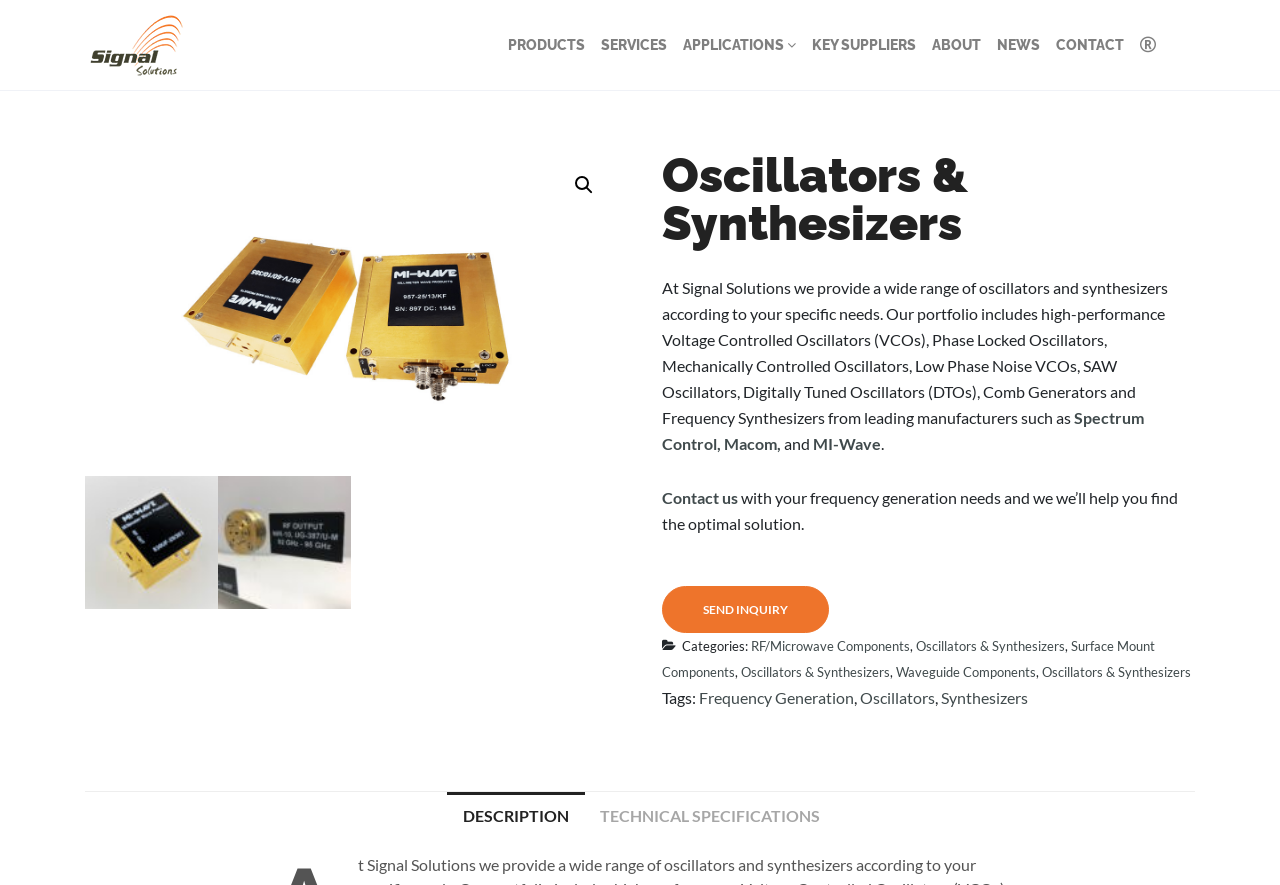Locate the bounding box coordinates of the element's region that should be clicked to carry out the following instruction: "Click on CONTACT". The coordinates need to be four float numbers between 0 and 1, i.e., [left, top, right, bottom].

[0.819, 0.0, 0.884, 0.102]